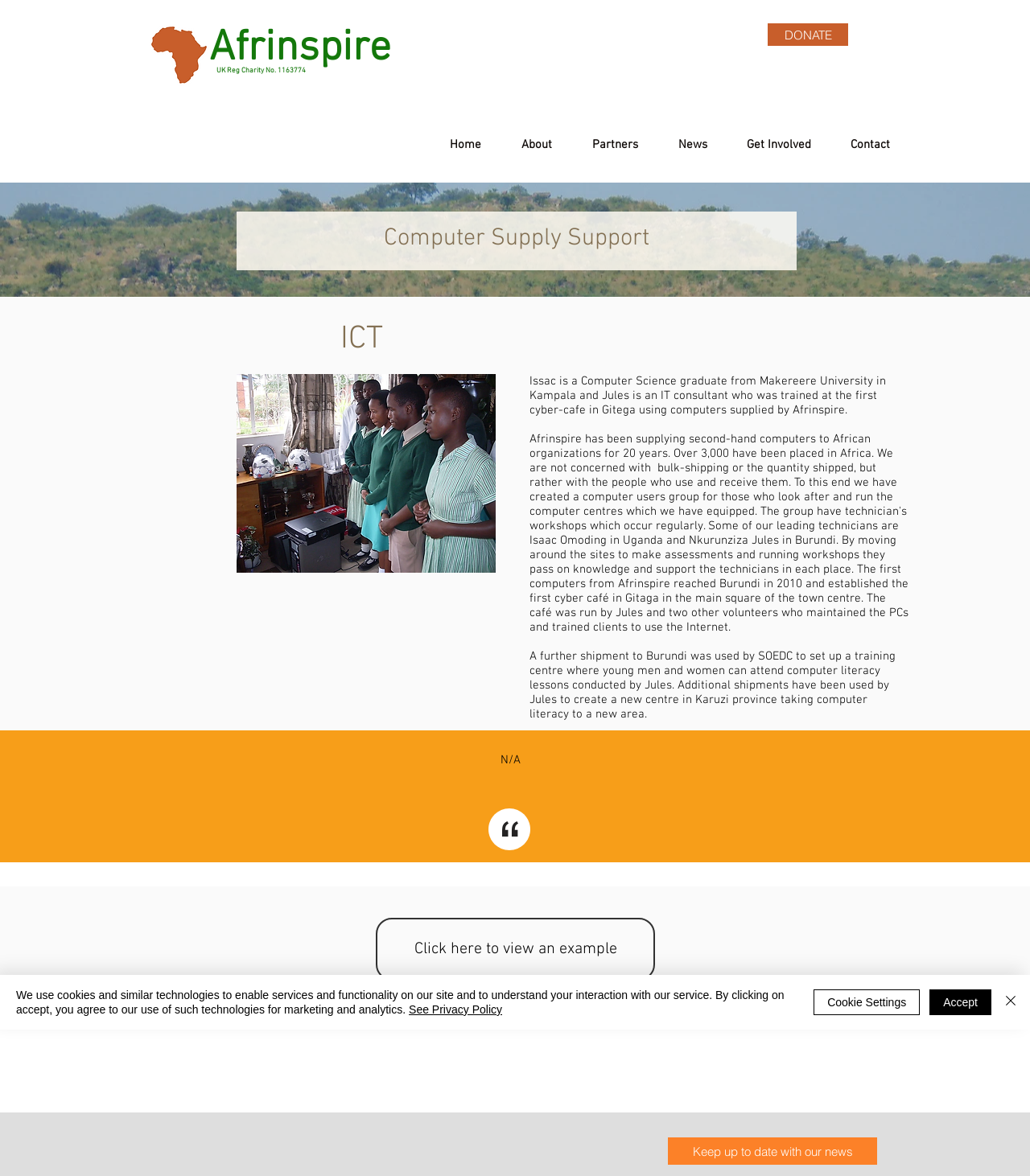Please identify the bounding box coordinates of the element that needs to be clicked to perform the following instruction: "View 'About' page".

[0.487, 0.107, 0.555, 0.127]